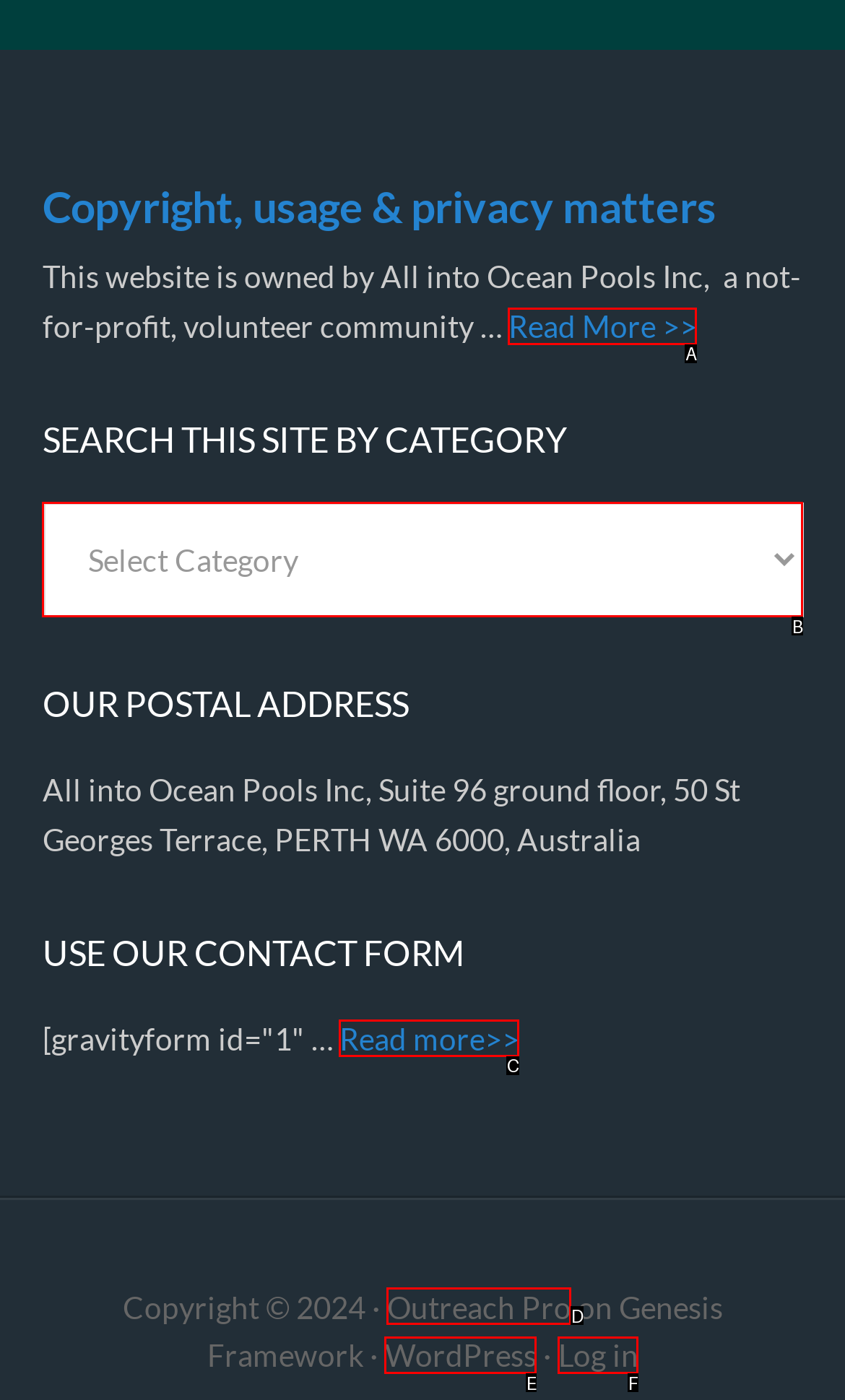Choose the letter of the UI element that aligns with the following description: WordPress
State your answer as the letter from the listed options.

E